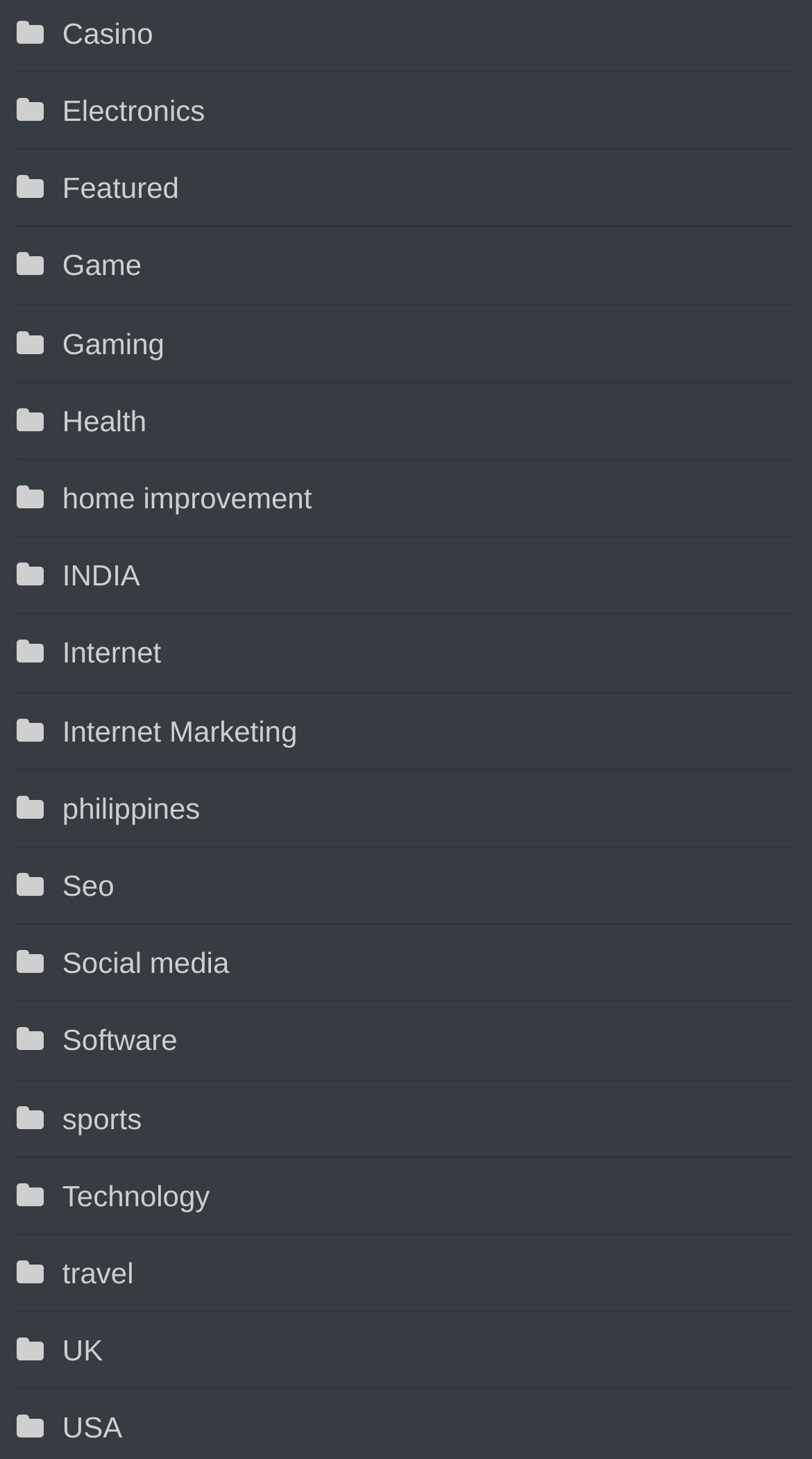Please identify the coordinates of the bounding box for the clickable region that will accomplish this instruction: "Browse USA".

[0.02, 0.96, 0.151, 0.997]